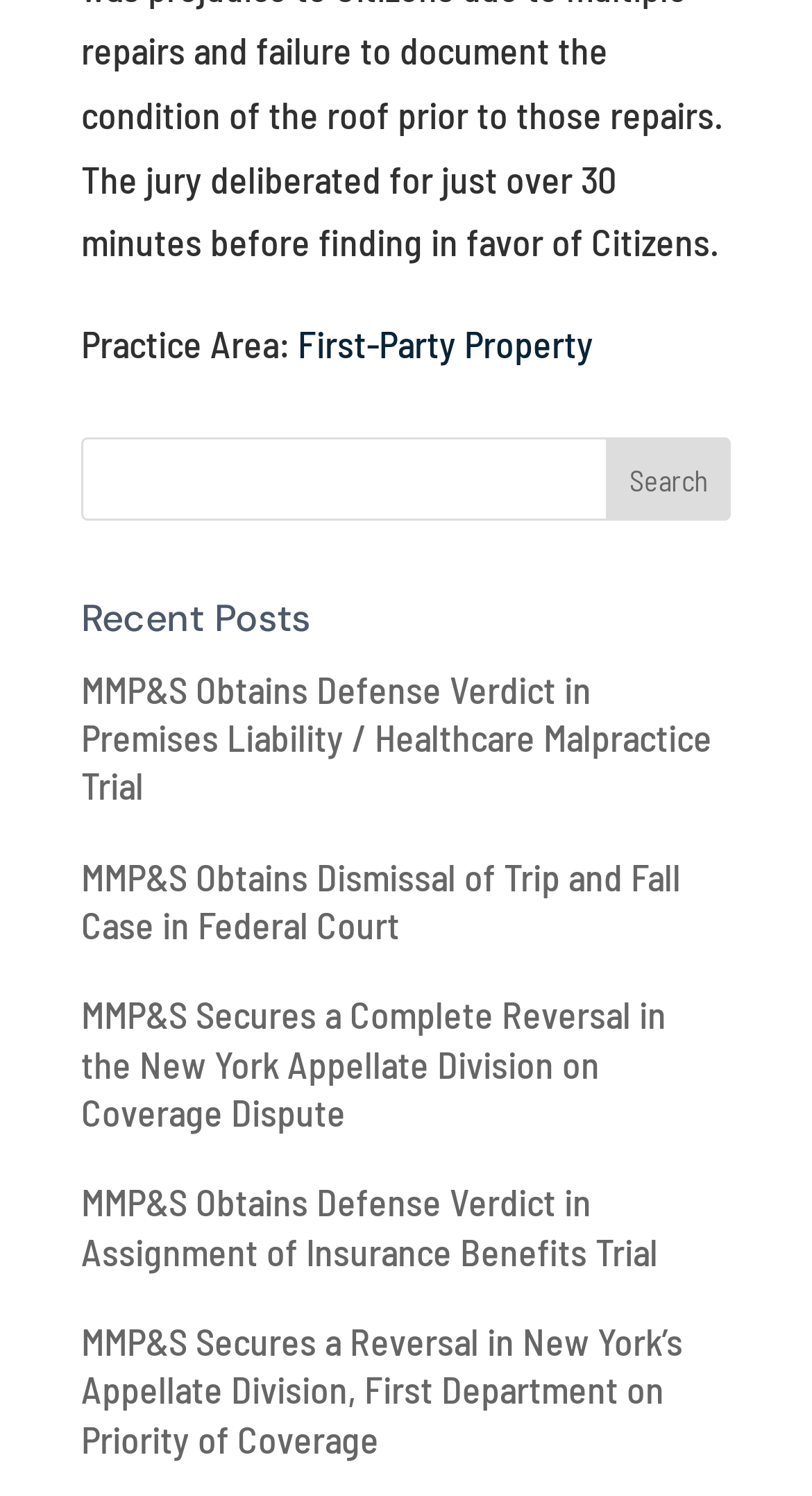Specify the bounding box coordinates for the region that must be clicked to perform the given instruction: "Click on First-Party Property".

[0.367, 0.214, 0.731, 0.245]